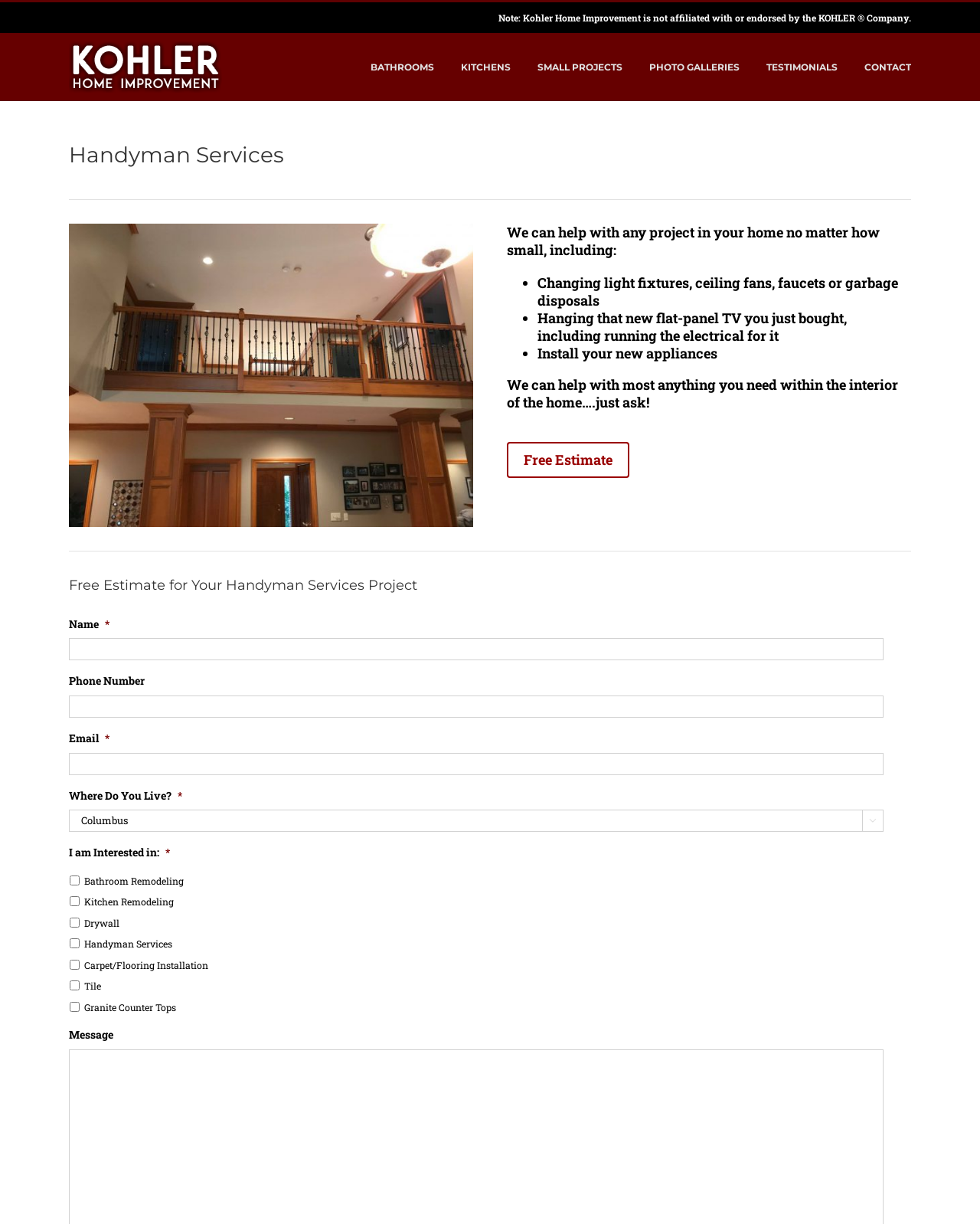Give an in-depth explanation of the webpage layout and content.

This webpage is about Kohler Home Improvement, a handyman service provider. At the top, there is a logo of Kohler Home Improvement, accompanied by a note stating that the company is not affiliated with or endorsed by the KOHLER ® Company. 

Below the logo, there is a main menu with links to different sections, including "BATHROOMS", "KITCHENS", "SMALL PROJECTS", "PHOTO GALLERIES", "TESTIMONIALS", and "CONTACT". 

On the left side, there is a heading "Handyman Services" followed by an image related to handyman services. 

To the right of the image, there is a paragraph explaining that the company can help with various small projects in the home, including changing light fixtures, hanging TVs, and installing appliances. 

Below this paragraph, there is a call-to-action link to request a "Free Estimate". 

Further down, there is a form to fill out to request a free estimate, which includes fields for name, phone number, email, and location. There is also a dropdown menu to select the type of service interested in, such as bathroom remodeling, kitchen remodeling, and handyman services. 

At the very bottom of the page, there is a link to go back to the top of the page.